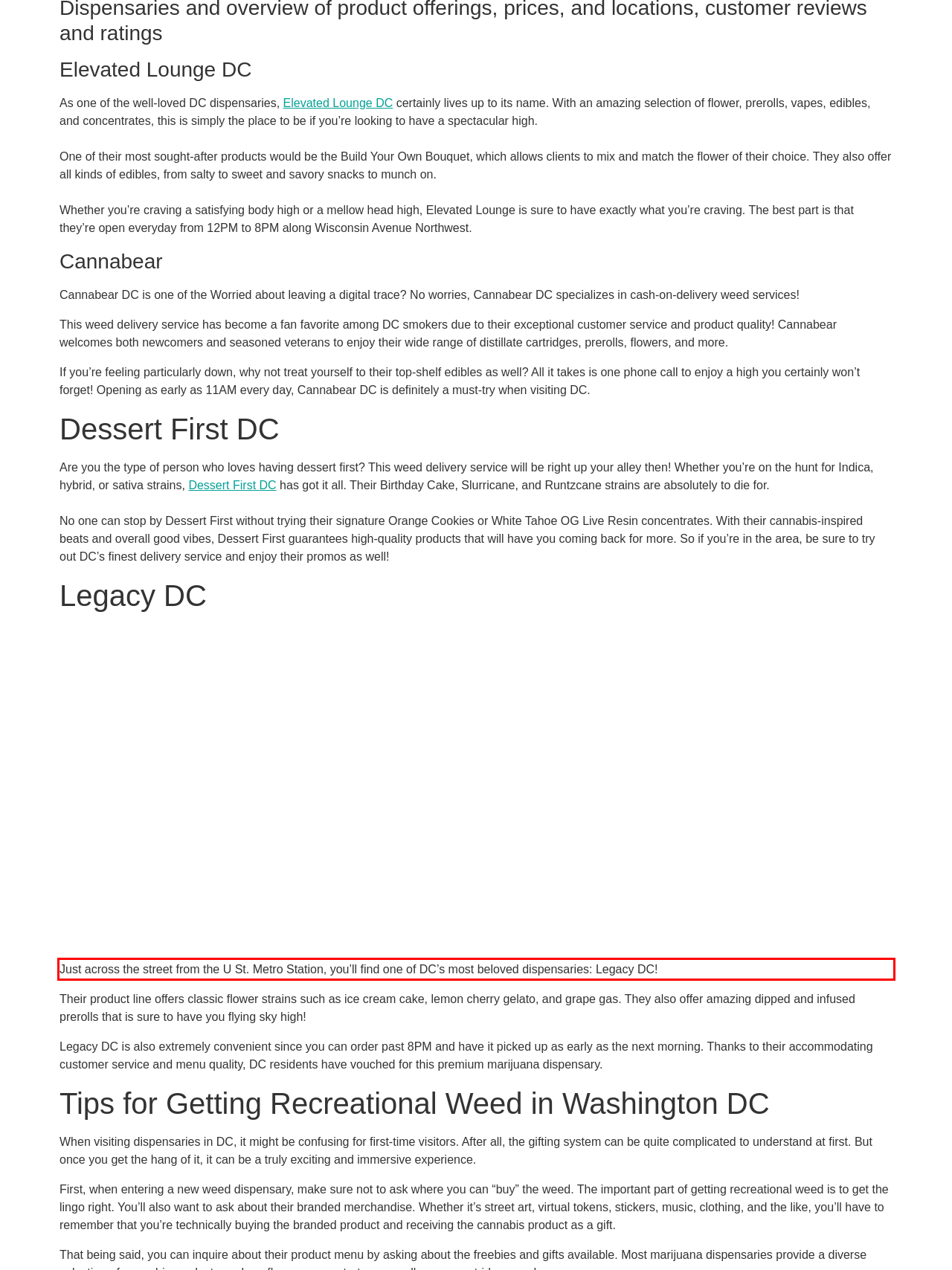Using the provided webpage screenshot, identify and read the text within the red rectangle bounding box.

Just across the street from the U St. Metro Station, you’ll find one of DC’s most beloved dispensaries: Legacy DC!